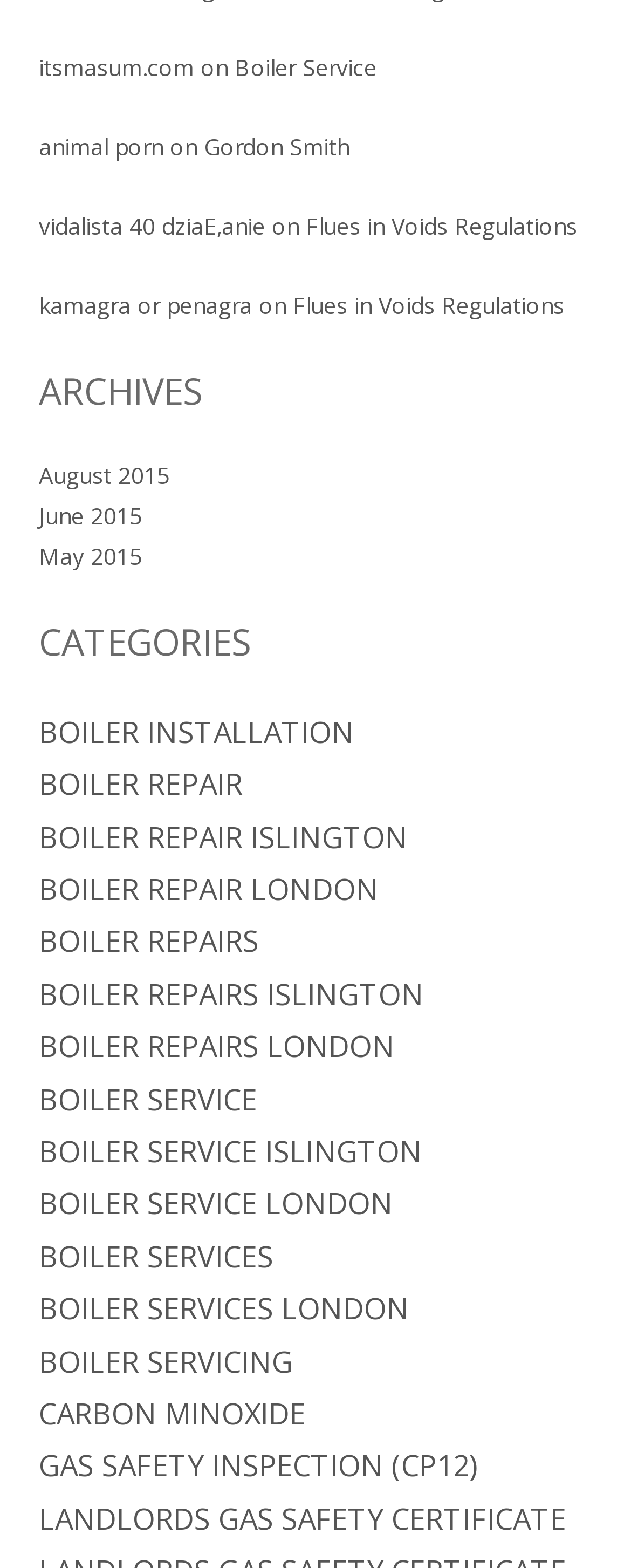Based on the image, provide a detailed response to the question:
What is the location mentioned in the boiler repair links?

The links 'BOILER REPAIR ISLINGTON' and 'BOILER REPAIR LONDON' suggest that the webpage is targeting users in these specific locations, offering boiler repair services in Islington and London.